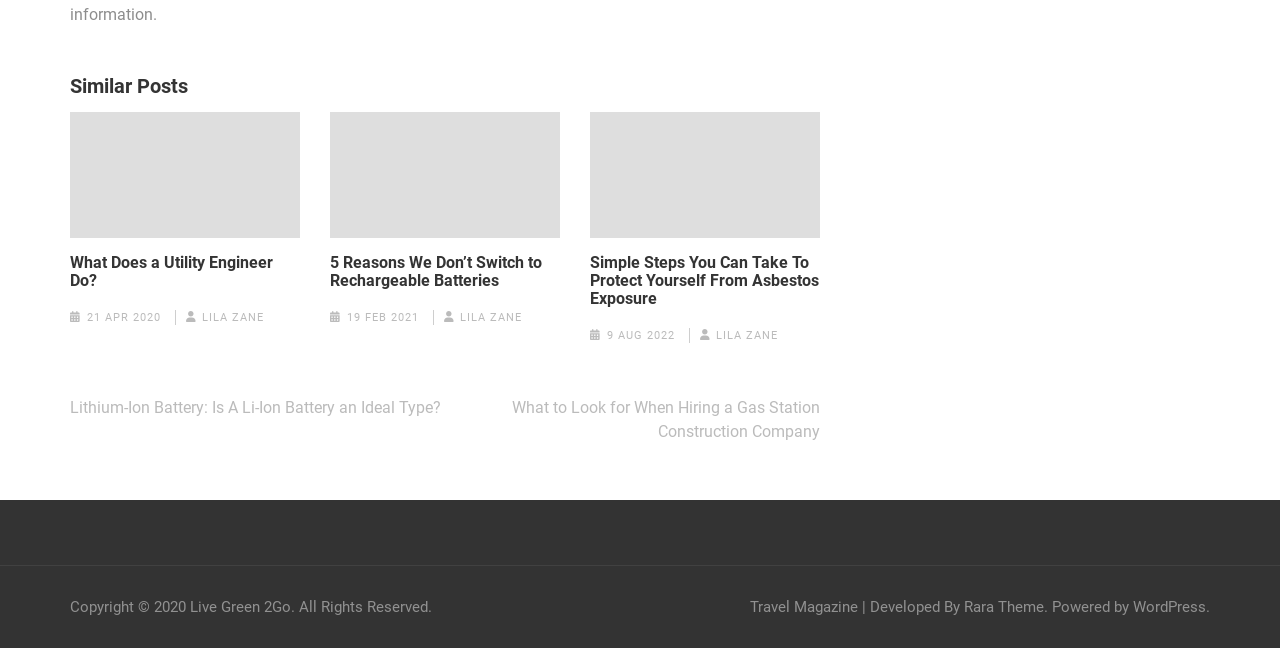Answer this question in one word or a short phrase: What is the navigation section title?

Posts